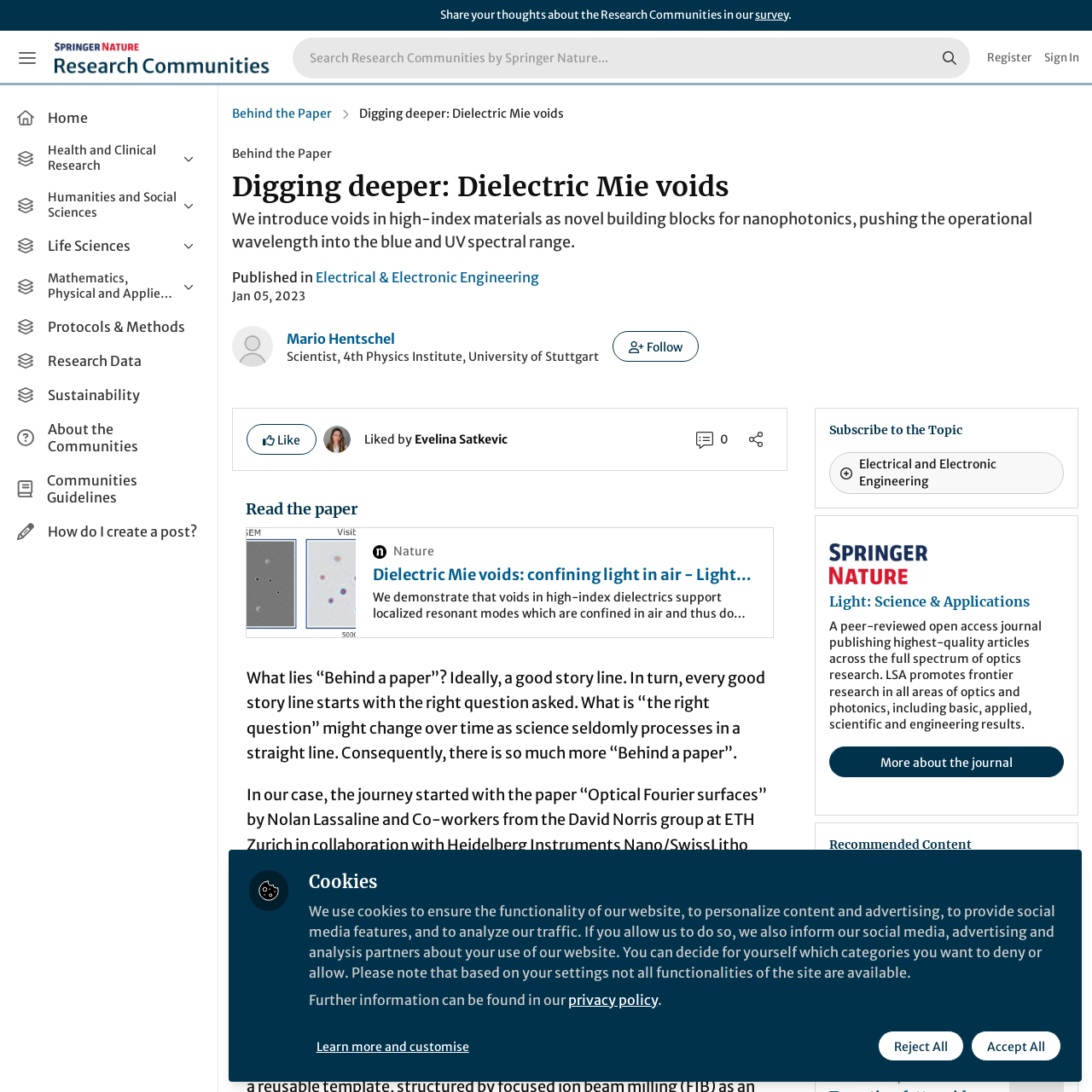Please determine the bounding box coordinates of the area that needs to be clicked to complete this task: 'Search for research communities'. The coordinates must be four float numbers between 0 and 1, formatted as [left, top, right, bottom].

[0.268, 0.034, 0.888, 0.072]